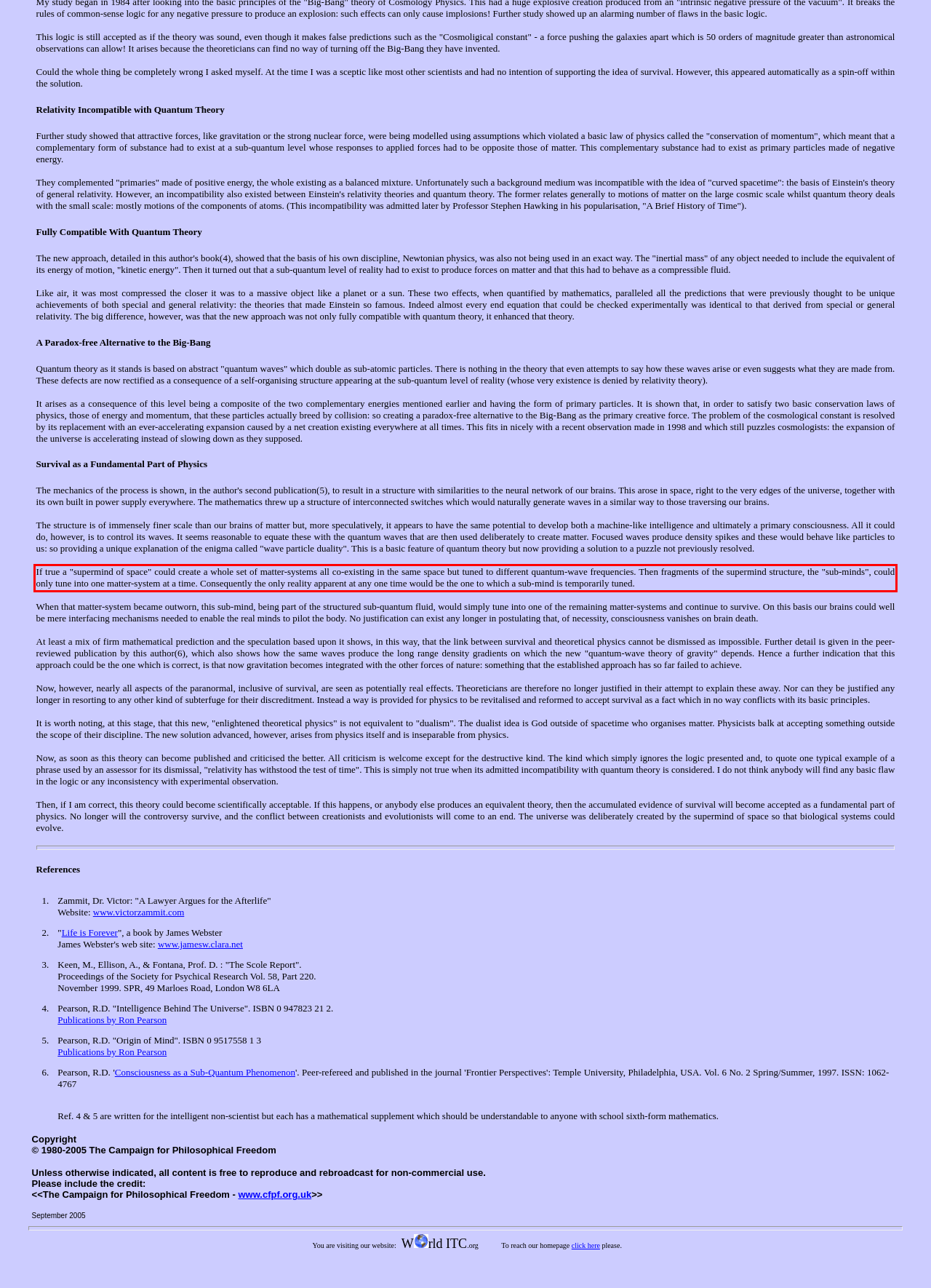Extract and provide the text found inside the red rectangle in the screenshot of the webpage.

If true a "supermind of space" could create a whole set of matter-systems all co-existing in the same space but tuned to different quantum-wave frequencies. Then fragments of the supermind structure, the "sub-minds", could only tune into one matter-system at a time. Consequently the only reality apparent at any one time would be the one to which a sub-mind is temporarily tuned.